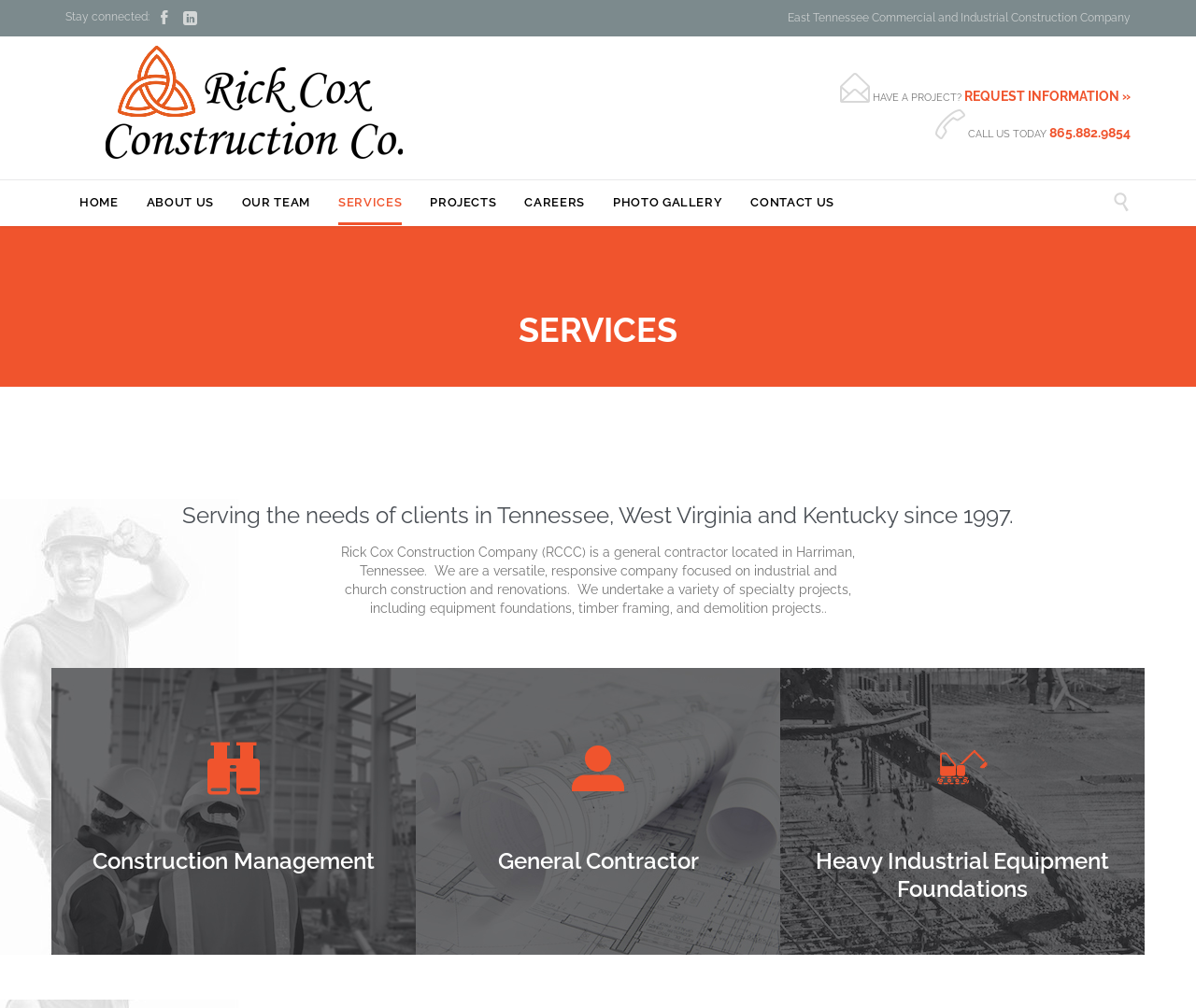Create a detailed summary of all the visual and textual information on the webpage.

The webpage is about the services offered by Rick Cox Construction, a commercial and industrial construction company based in East Tennessee. 

At the top of the page, there is a navigation menu with links to different sections of the website, including "HOME", "ABOUT US", "OUR TEAM", "SERVICES", "PROJECTS", "CAREERS", "PHOTO GALLERY", and "CONTACT US". 

Below the navigation menu, there is a section with the company's logo, which is an image, and a brief description of the company. 

To the right of the company description, there is a call-to-action section with a "HAVE A PROJECT?" heading, a "REQUEST INFORMATION »" link, and a "CALL US TODAY" heading with a phone number. 

The main content of the page is divided into sections, each describing a specific service offered by the company. The sections are headed by "SERVICES", "Construction Management", "General Contractor", and "Heavy Industrial Equipment Foundations". 

Throughout the page, there are various icons and images, including social media links at the top and a button with an icon at the bottom right corner.